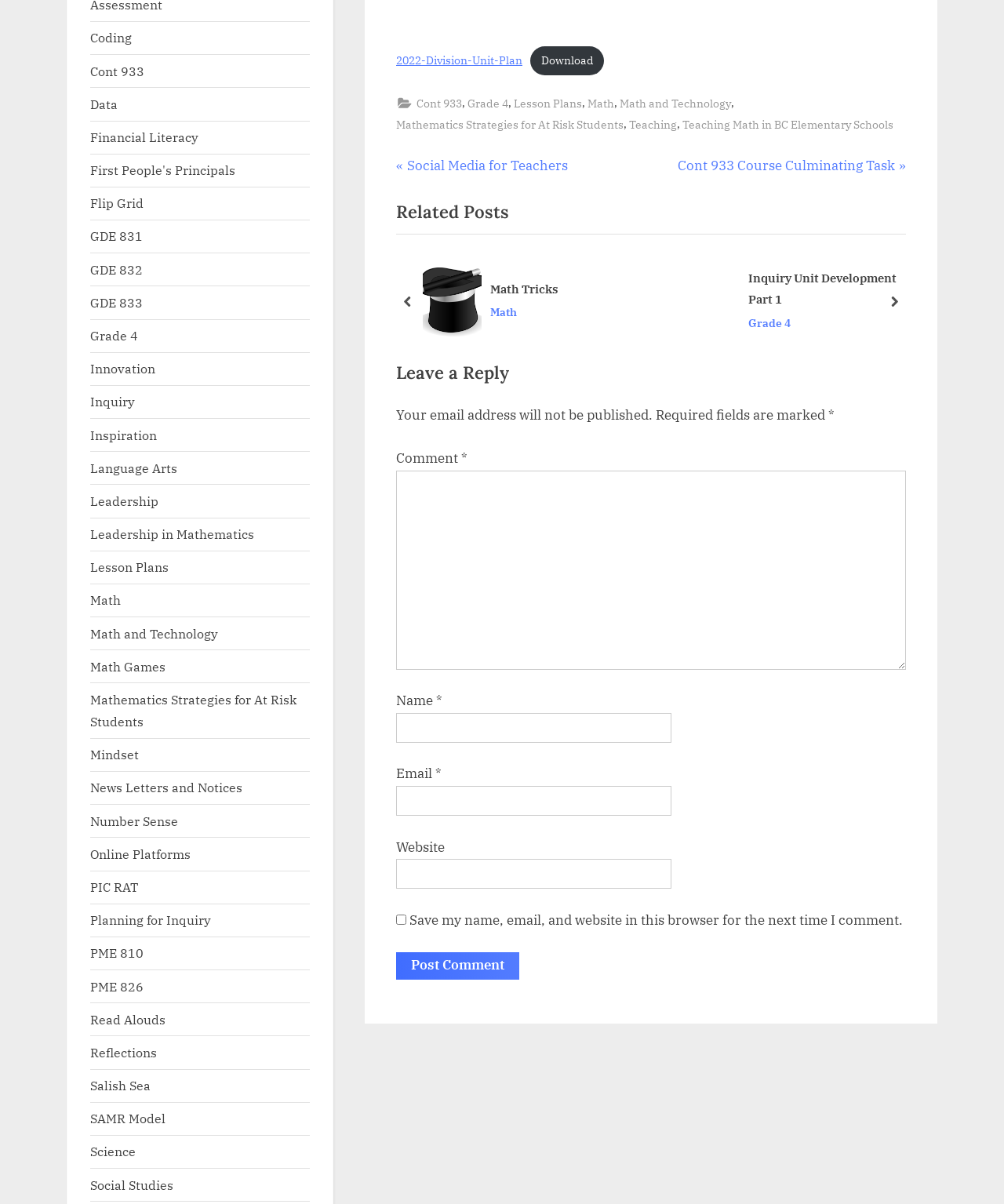Can I leave a reply on this post?
Please provide a single word or phrase in response based on the screenshot.

Yes